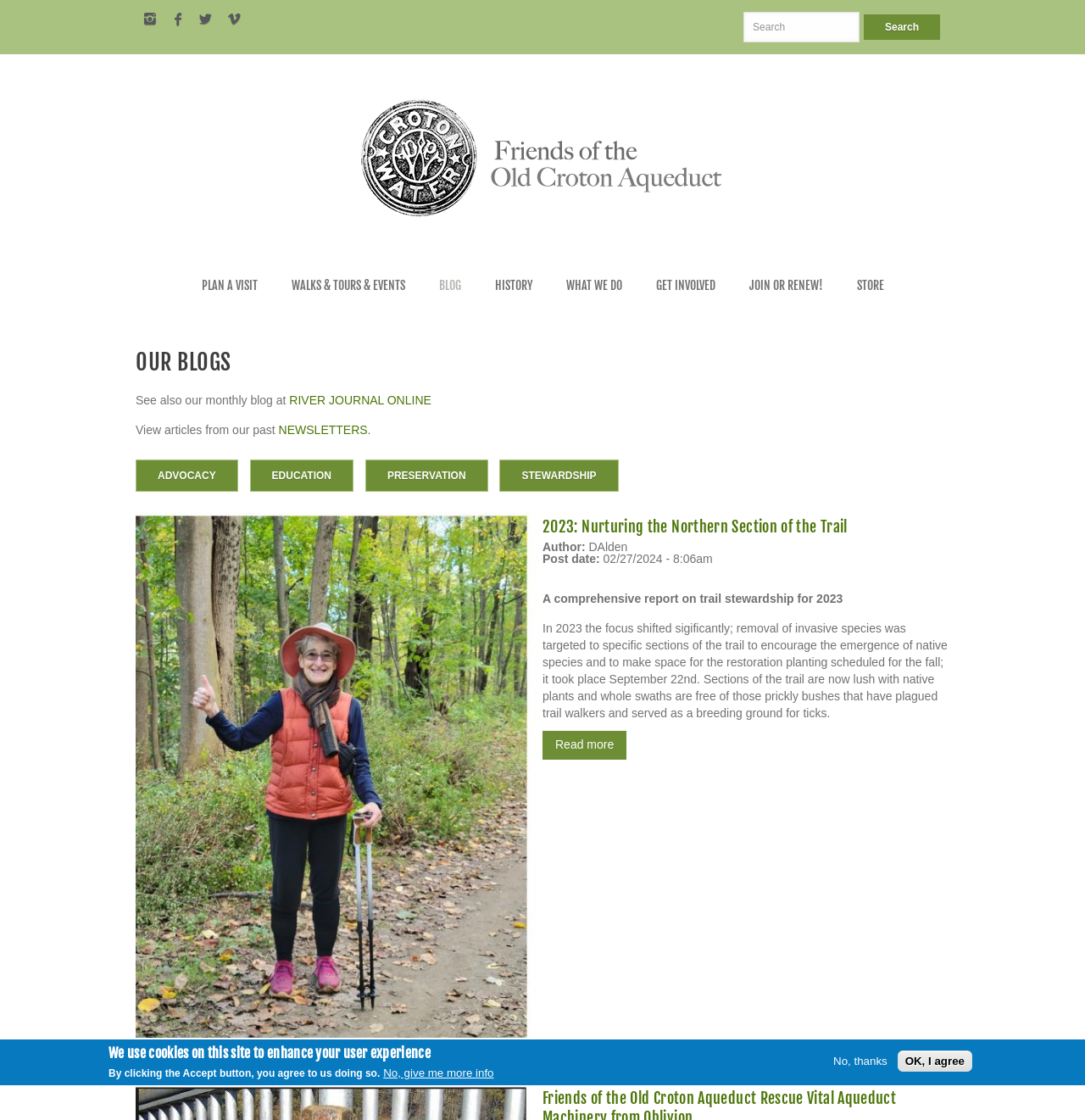Identify the bounding box coordinates of the specific part of the webpage to click to complete this instruction: "Read the blog post '2023: Nurturing the Northern Section of the Trail'".

[0.5, 0.462, 0.781, 0.478]